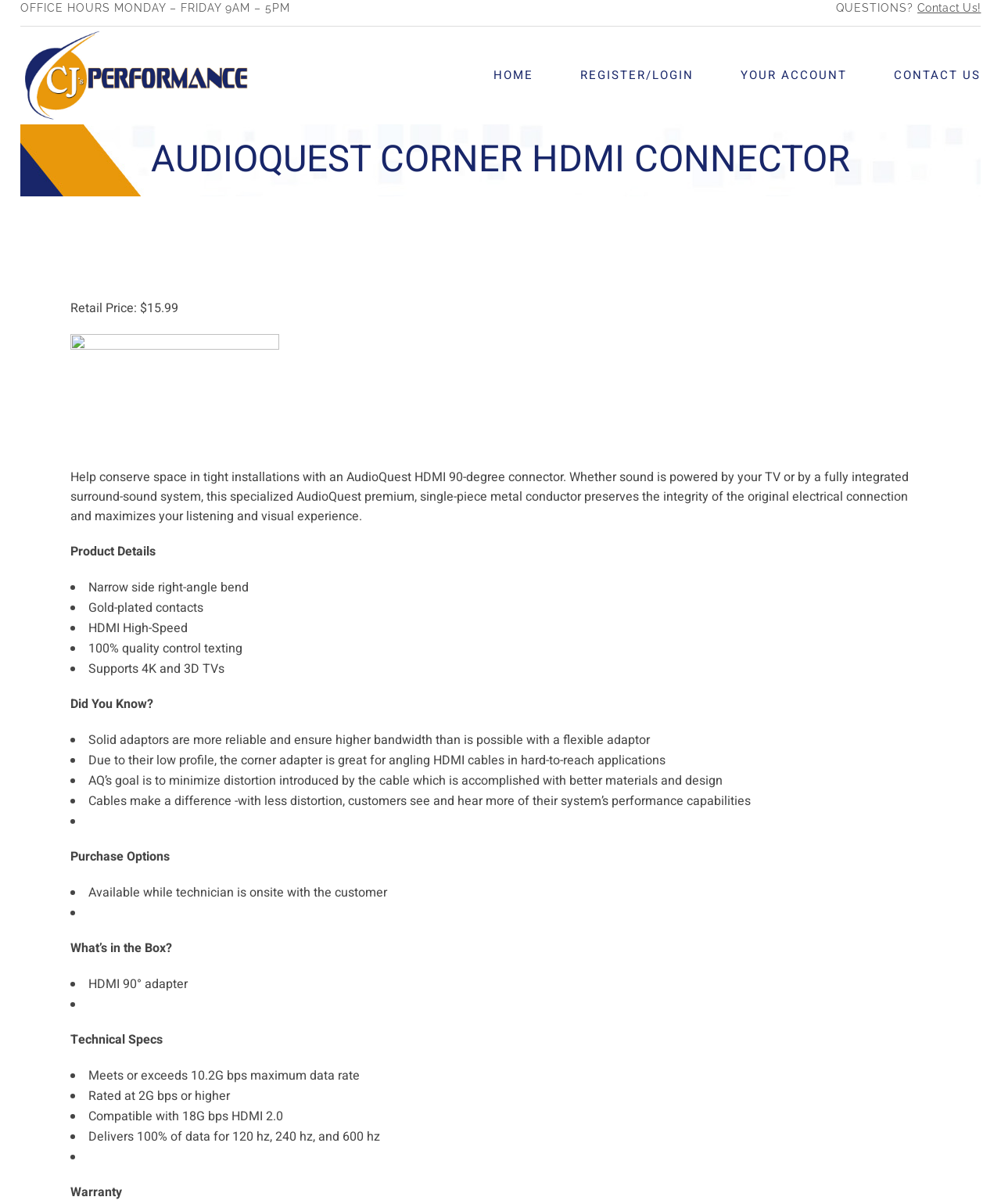What is the warranty information for the AudioQuest Corner HDMI Connector?
Look at the image and respond with a single word or a short phrase.

Not specified